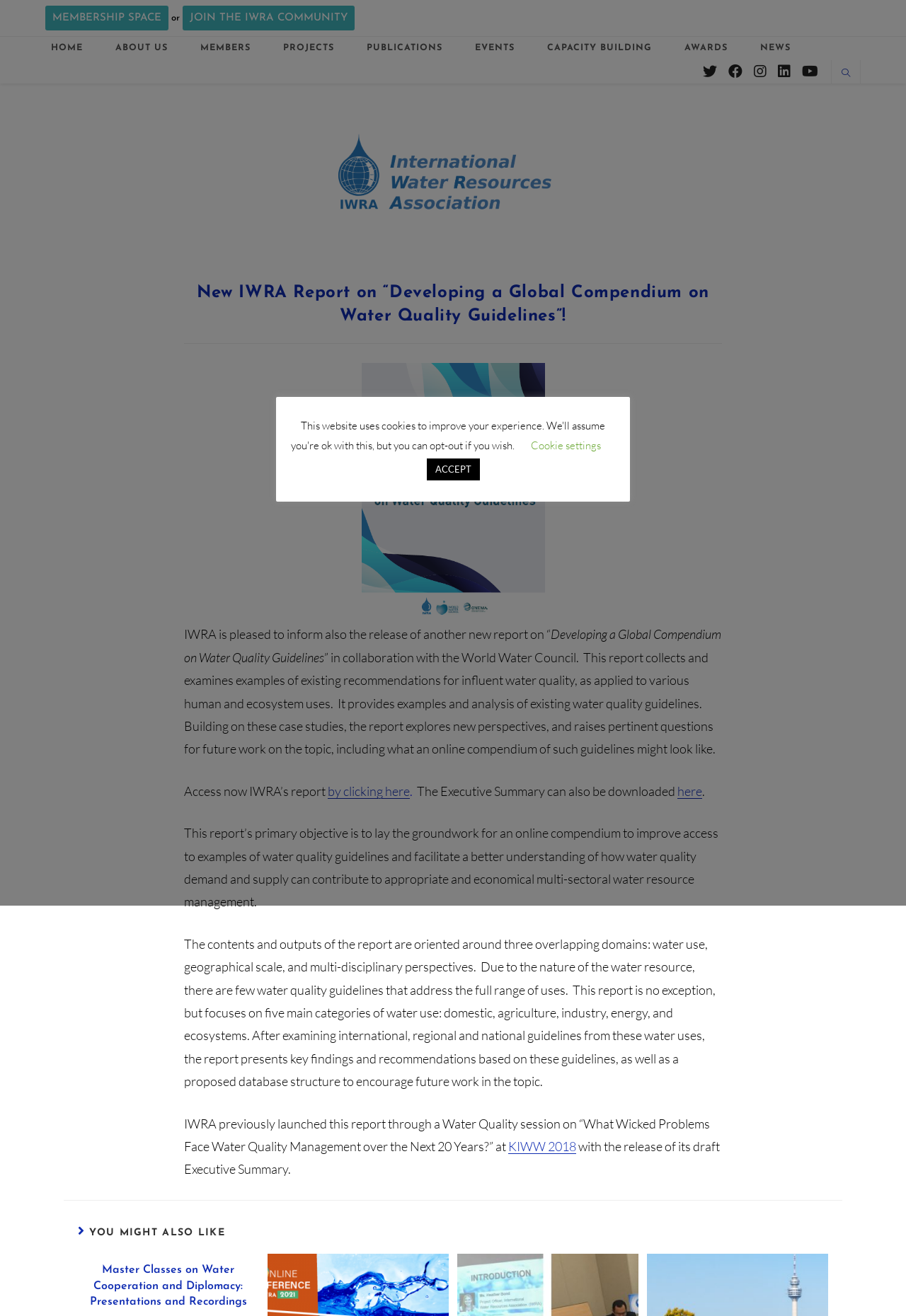Determine the bounding box coordinates of the element that should be clicked to execute the following command: "Go to the 'HOME' page".

[0.038, 0.028, 0.109, 0.046]